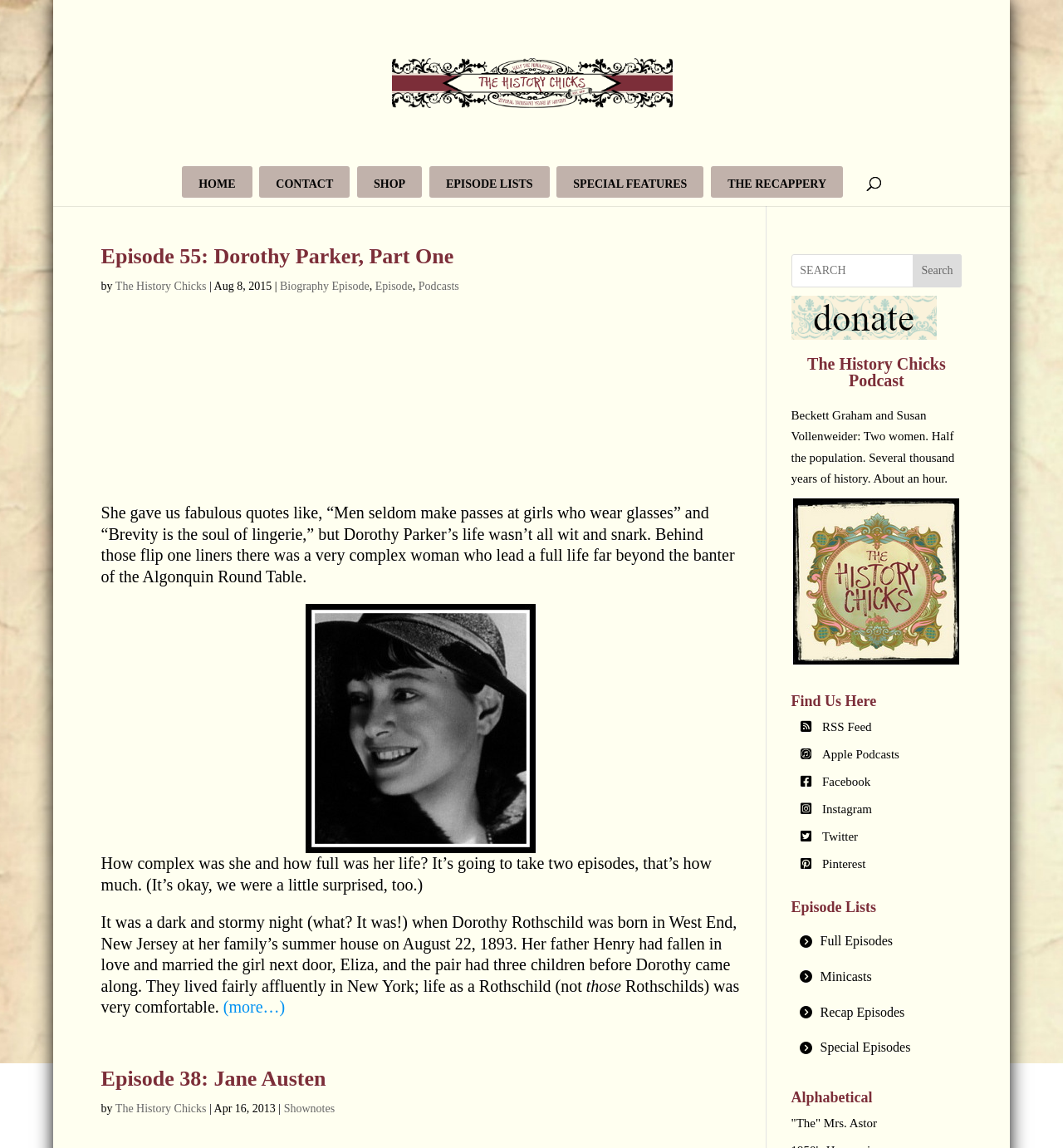What is the name of the podcast?
Please answer the question with as much detail and depth as you can.

I found the answer by looking at the heading element with the text 'The History Chicks Podcast' which is located at the bottom of the webpage.